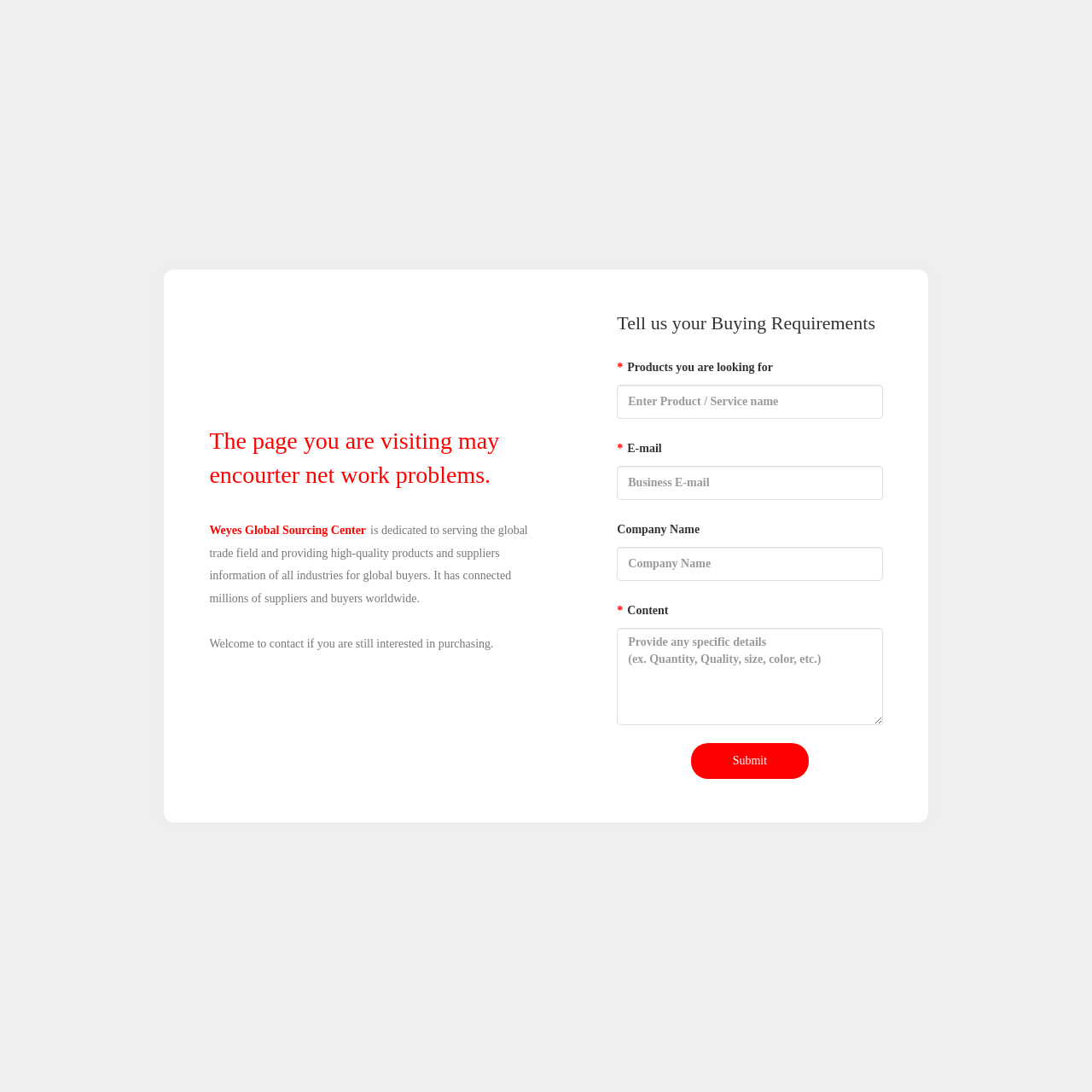How can I contact if I'm interested in purchasing?
Deliver a detailed and extensive answer to the question.

The webpage has a message that says 'Welcome to contact if you are still interested in purchasing', indicating that users can contact the website for purchasing inquiries.